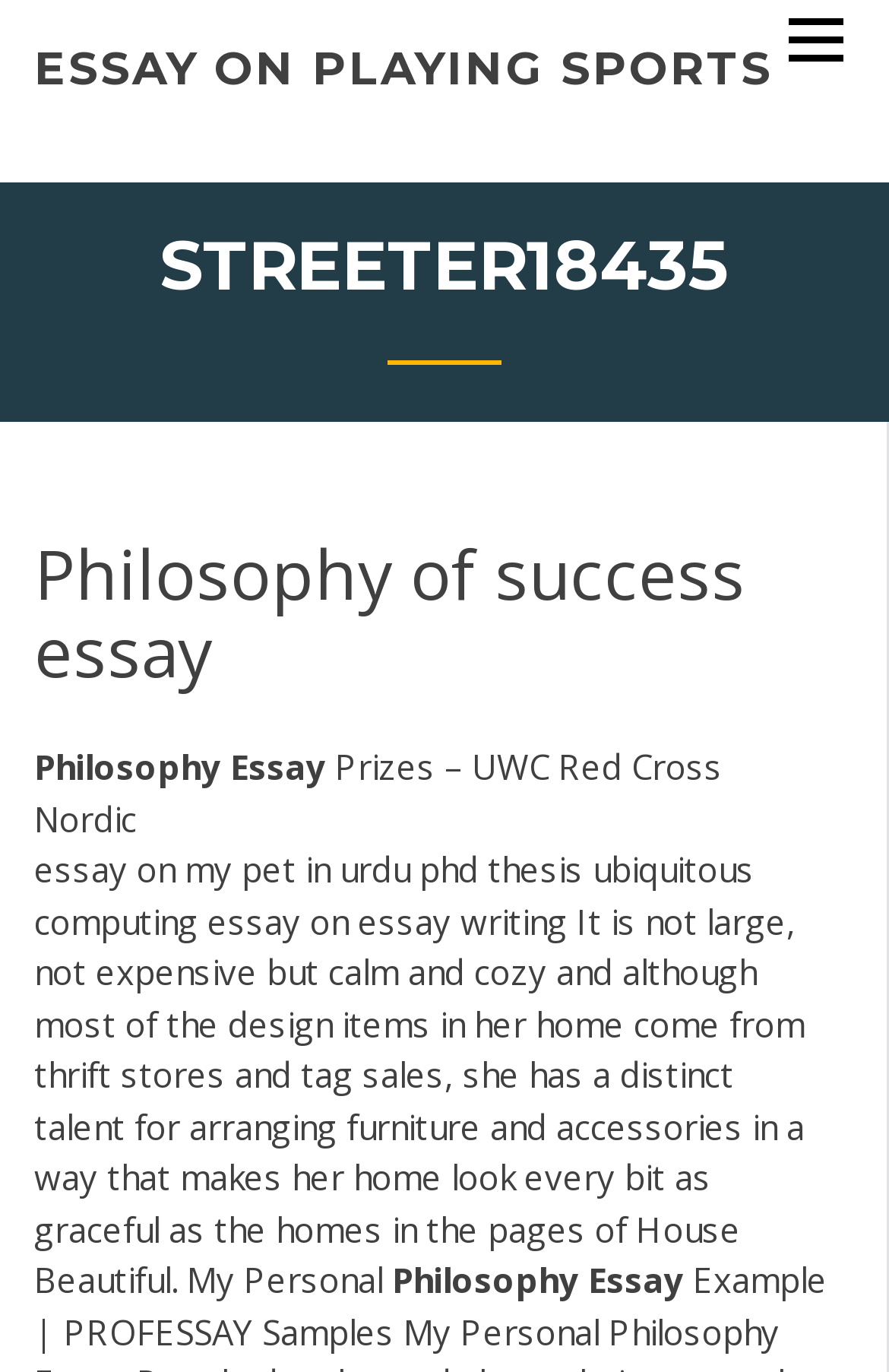Deliver a detailed narrative of the webpage's visual and textual elements.

The webpage appears to be an essay or article about the philosophy of success, with a focus on personal experiences and reflections. At the top of the page, there is a link titled "ESSAY ON PLAYING SPORTS" and another link with no text. Below these links, there is a heading titled "STREETER18435" which serves as a title or author name.

Underneath the heading, there is a subheading titled "Philosophy of success essay" which is centered on the page. To the right of this subheading, there are two lines of text: "Essay" and "Prizes – UWC Red Cross Nordic". These lines appear to be related to the essay's topic or awards.

The main content of the essay begins below these lines, with a paragraph of text that discusses the author's personal experiences and reflections on the philosophy of success. The text describes the author's home, which is decorated with thrift store and tag sale items, but still manages to look elegant and beautiful. The paragraph also mentions the author's personal philosophy and approach to life.

At the bottom of the page, there are two lines of text: "Philosophy" and "Essay", which appear to be keywords or tags related to the essay's topic. Overall, the webpage is a personal reflection on the philosophy of success, with a focus on the author's experiences and perspectives.